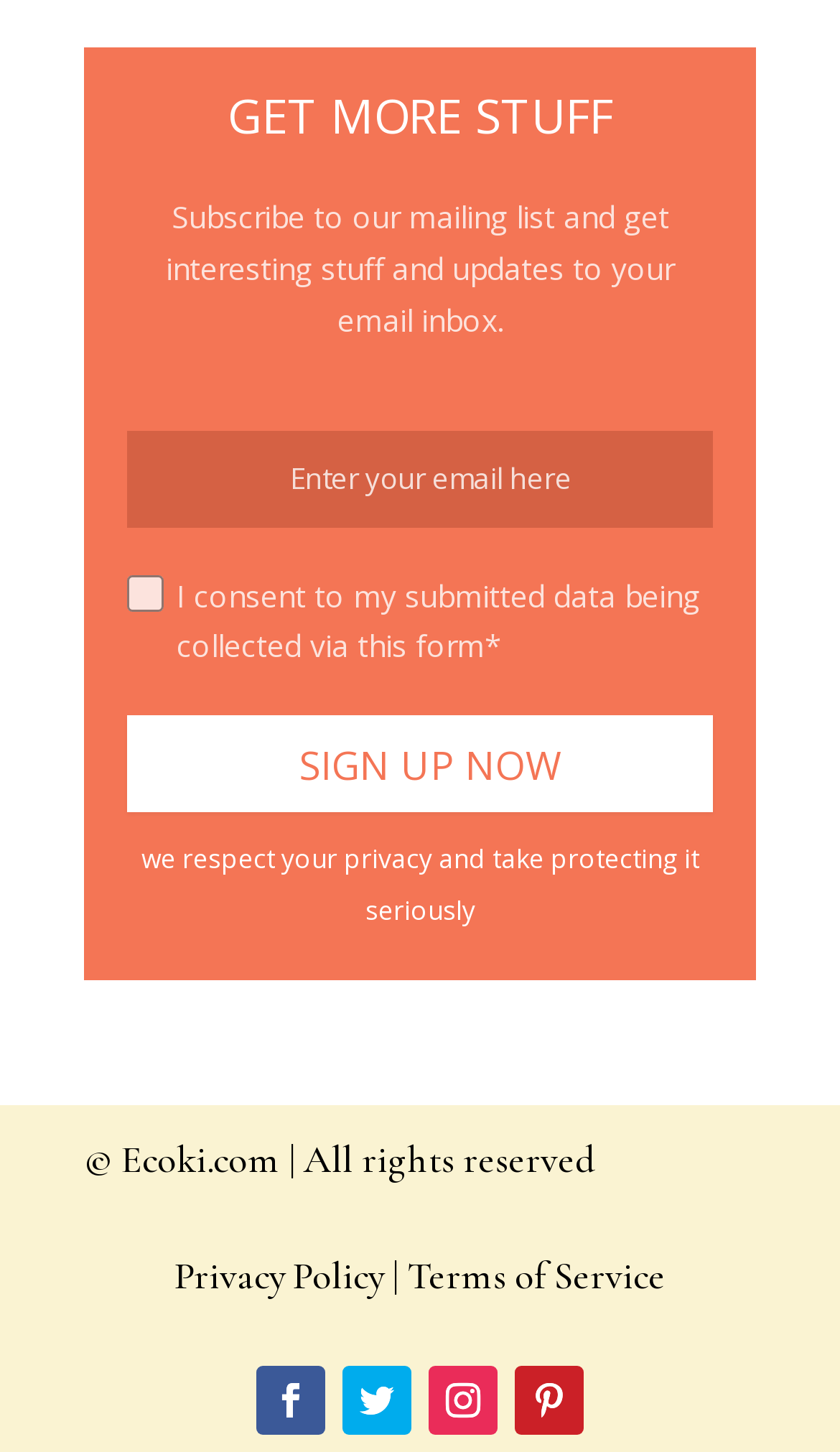Determine the bounding box coordinates of the section to be clicked to follow the instruction: "Click the Sign Up Now button". The coordinates should be given as four float numbers between 0 and 1, formatted as [left, top, right, bottom].

[0.151, 0.493, 0.849, 0.56]